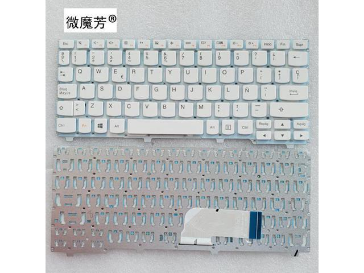Describe all the important aspects and details of the image.

This image showcases a white keyboard designed for the Lenovo Ideapad 100S series, specifically the 100S-11IBY model. The top view reveals the keyboard's layout, with clear, easy-to-read keys that feature a minimalist design, emphasizing functionality and aesthetic simplicity. Below the keyboard, a separate base plate is visible, indicating the structure necessary to support the keys and electronic components. The overall look suggests a sleek, modern accessory perfect for enhancing productivity on compatible laptops. The item is currently available for purchase at a price of 229.33 CAD, highlighting its role as a practical accessory for users in need of a replacement or spare keyboard for their device.